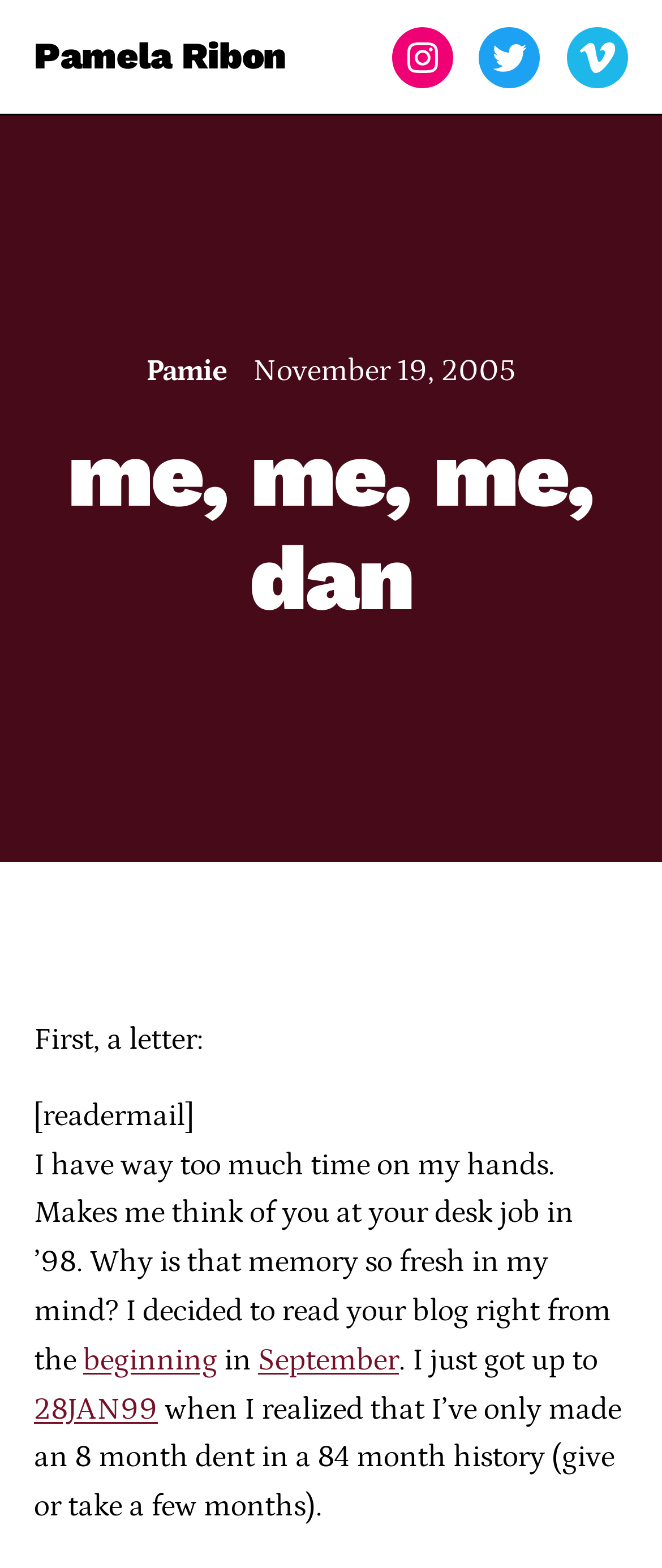Please determine the bounding box coordinates of the element's region to click in order to carry out the following instruction: "view September's posts". The coordinates should be four float numbers between 0 and 1, i.e., [left, top, right, bottom].

[0.39, 0.857, 0.603, 0.879]